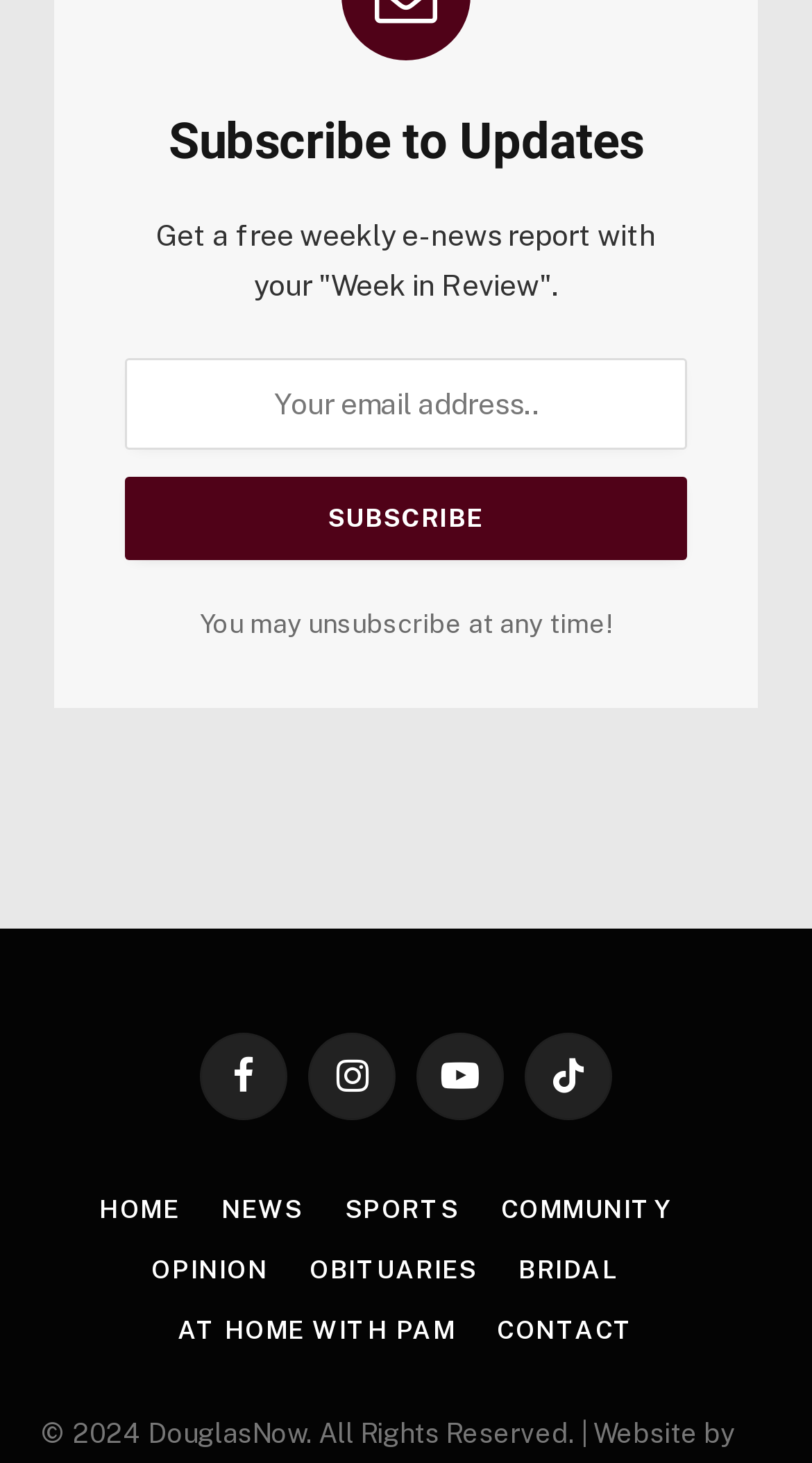Please locate the bounding box coordinates for the element that should be clicked to achieve the following instruction: "Go to HOME page". Ensure the coordinates are given as four float numbers between 0 and 1, i.e., [left, top, right, bottom].

[0.123, 0.817, 0.221, 0.837]